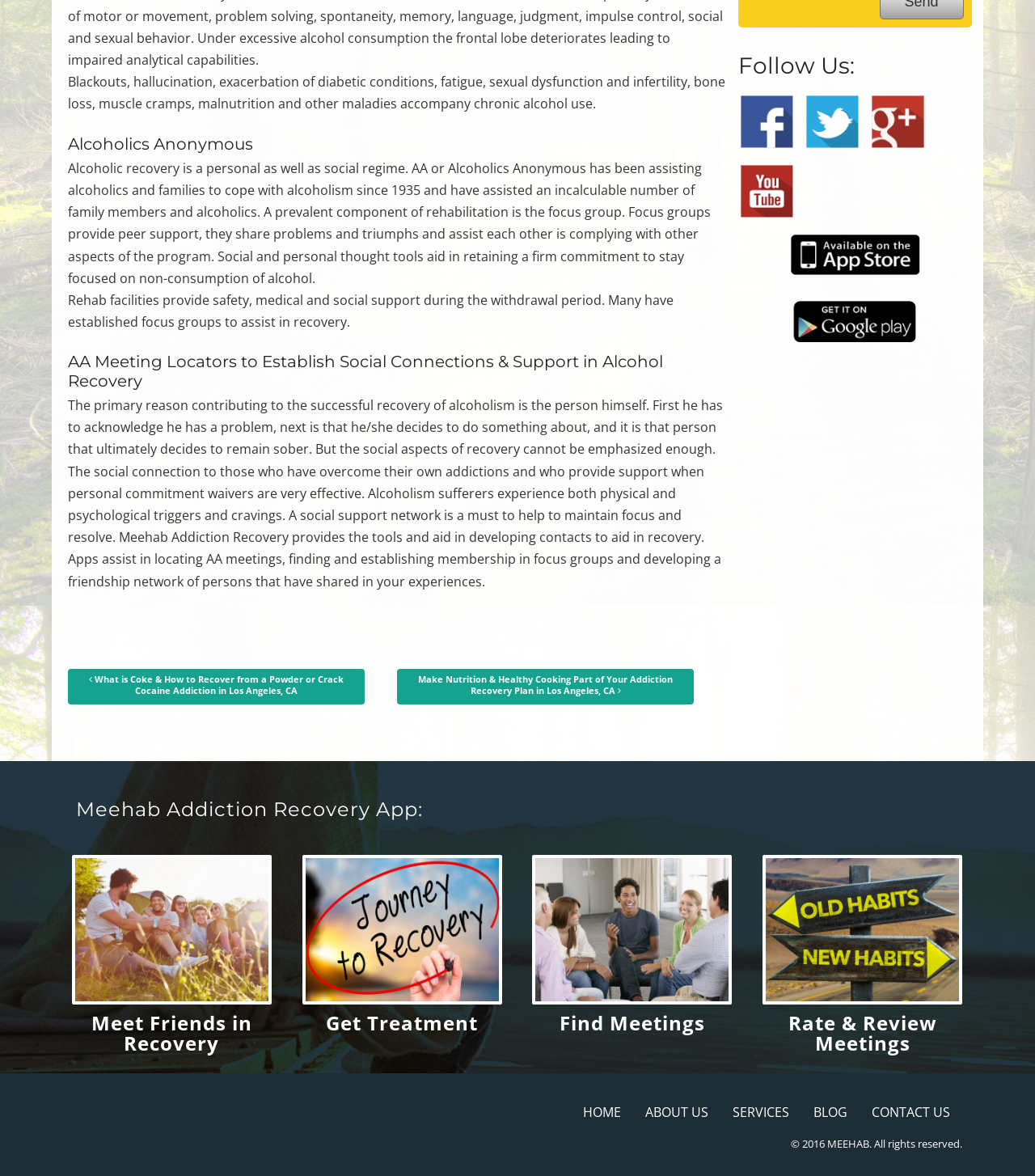Please give the bounding box coordinates of the area that should be clicked to fulfill the following instruction: "Follow the Twitter account". The coordinates should be in the format of four float numbers from 0 to 1, i.e., [left, top, right, bottom].

None